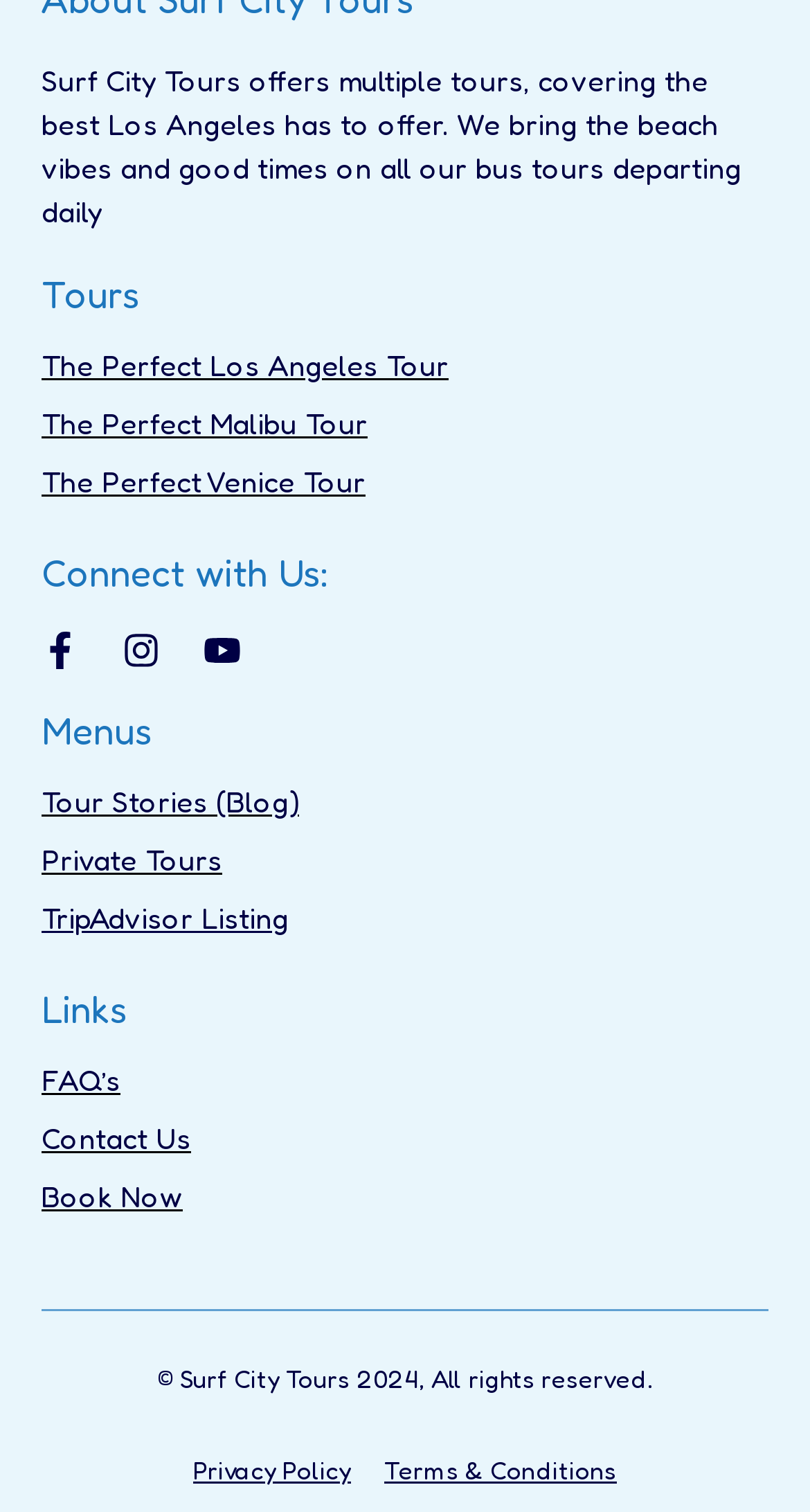Determine the bounding box coordinates of the clickable element necessary to fulfill the instruction: "Check the FAQ’s". Provide the coordinates as four float numbers within the 0 to 1 range, i.e., [left, top, right, bottom].

[0.051, 0.695, 0.949, 0.734]